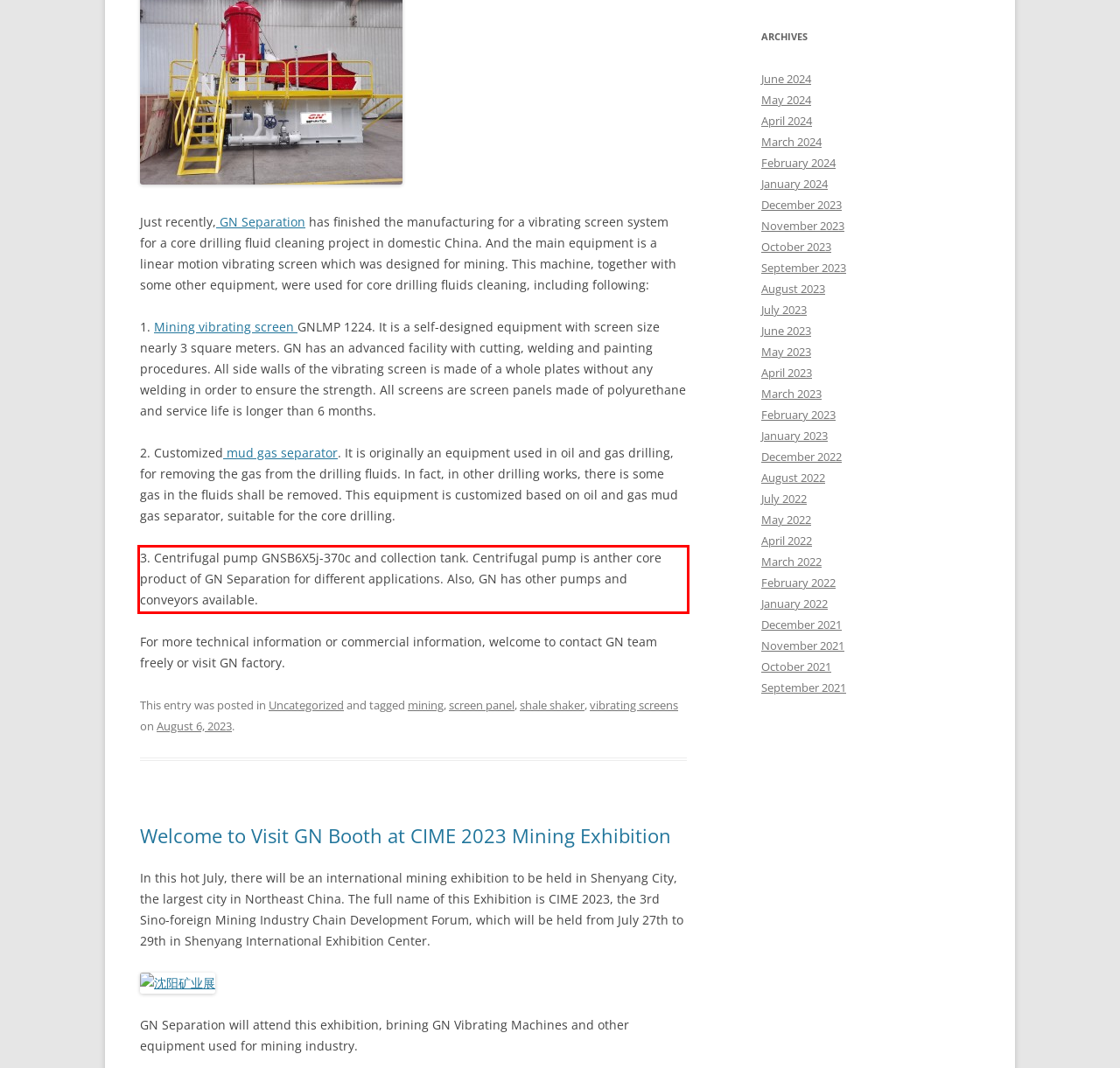Identify and extract the text within the red rectangle in the screenshot of the webpage.

3. Centrifugal pump GNSB6X5j-370c and collection tank. Centrifugal pump is anther core product of GN Separation for different applications. Also, GN has other pumps and conveyors available.